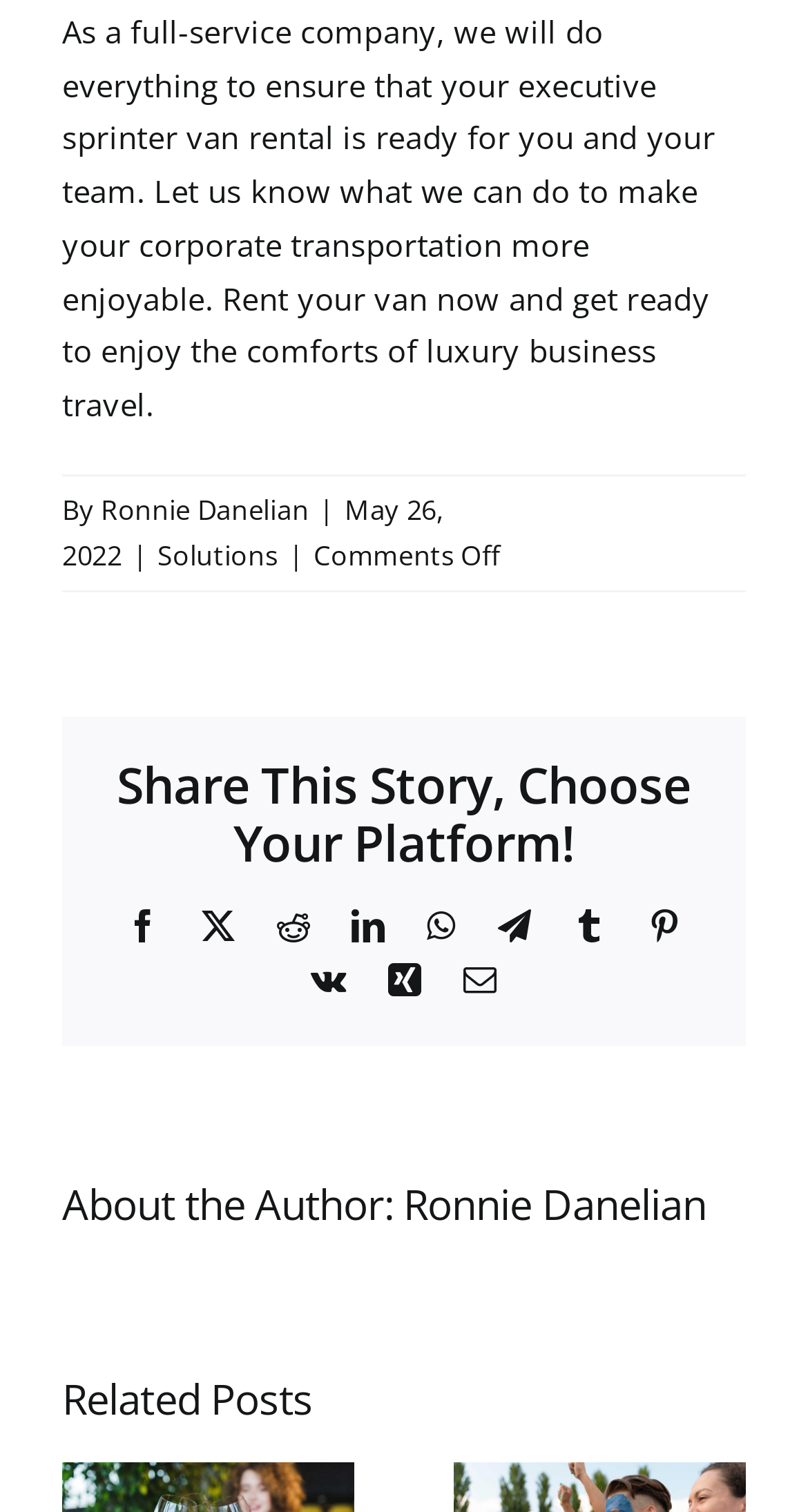Please provide a detailed answer to the question below by examining the image:
How many related posts are available?

There are 3 related posts available, which can be found by counting the number of links in the section 'Related Posts'.